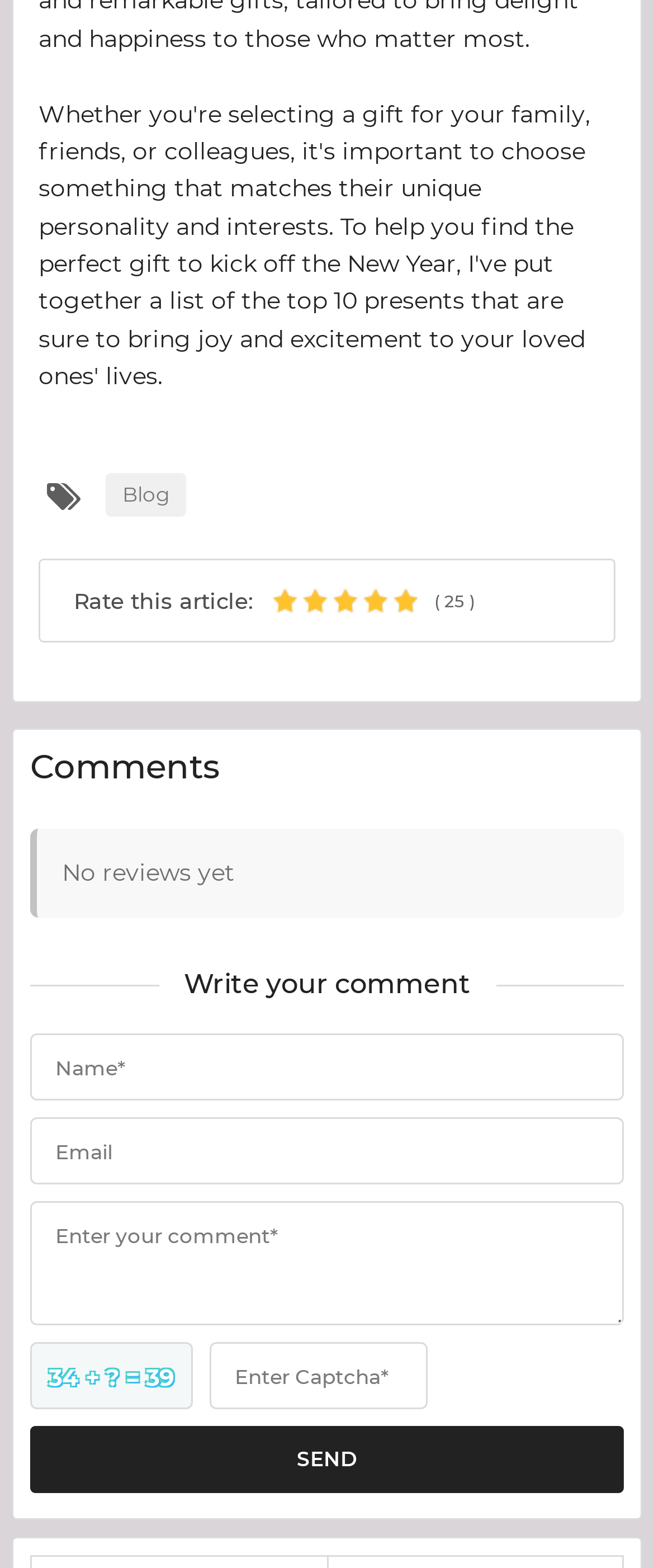Locate the UI element described by parent_node: Enter Captcha* name="captcha_code" in the provided webpage screenshot. Return the bounding box coordinates in the format (top-left x, top-left y, bottom-right x, bottom-right y), ensuring all values are between 0 and 1.

[0.321, 0.856, 0.654, 0.899]